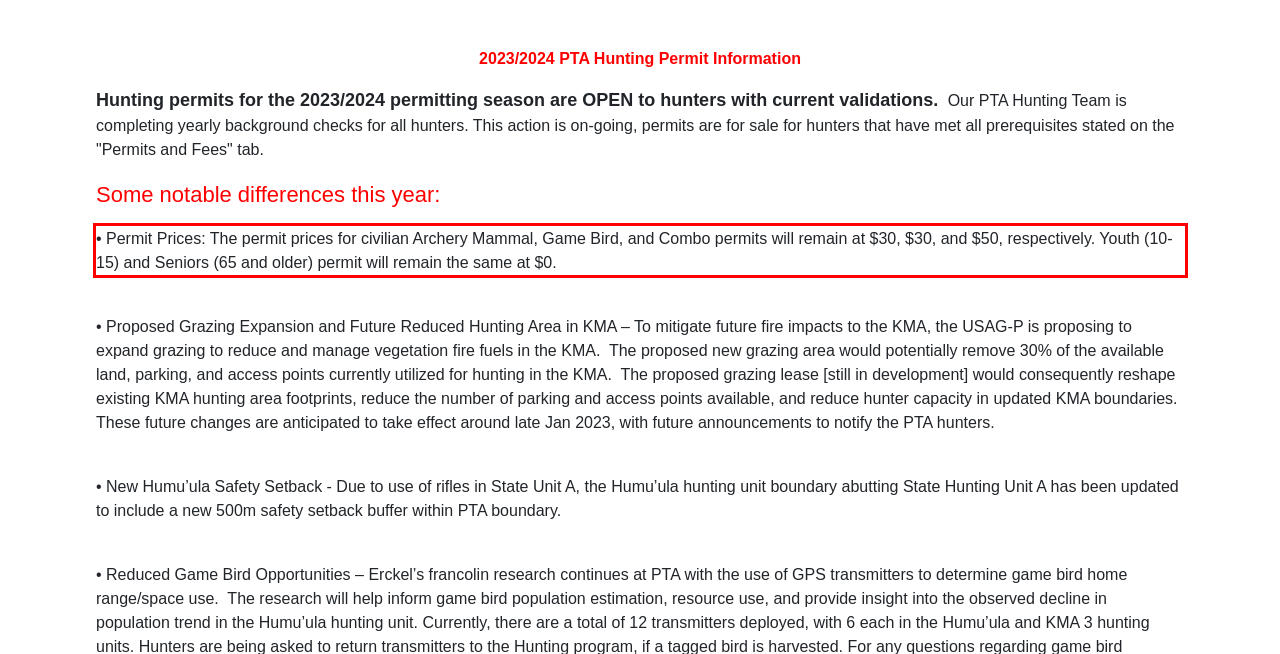With the given screenshot of a webpage, locate the red rectangle bounding box and extract the text content using OCR.

• Permit Prices: The permit prices for civilian Archery Mammal, Game Bird, and Combo permits will remain at $30, $30, and $50, respectively. Youth (10-15) and Seniors (65 and older) permit will remain the same at $0.